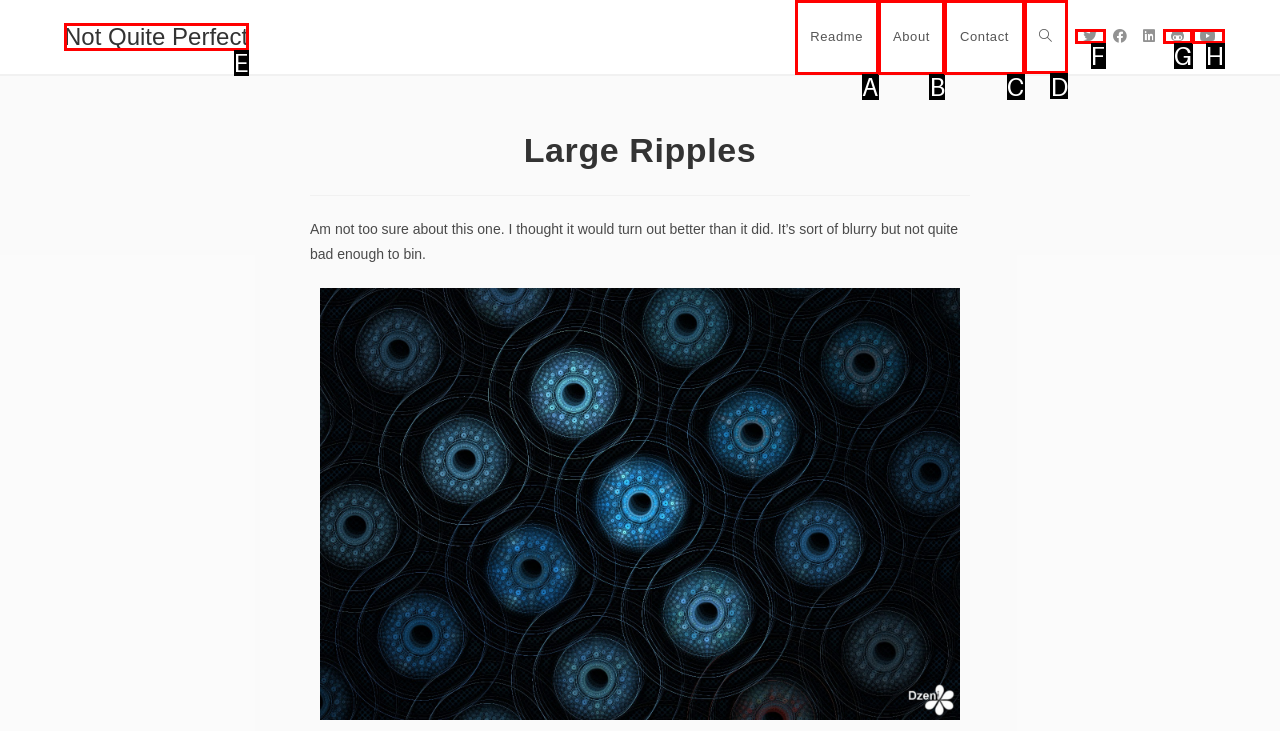Which UI element should you click on to achieve the following task: toggle website search? Provide the letter of the correct option.

D